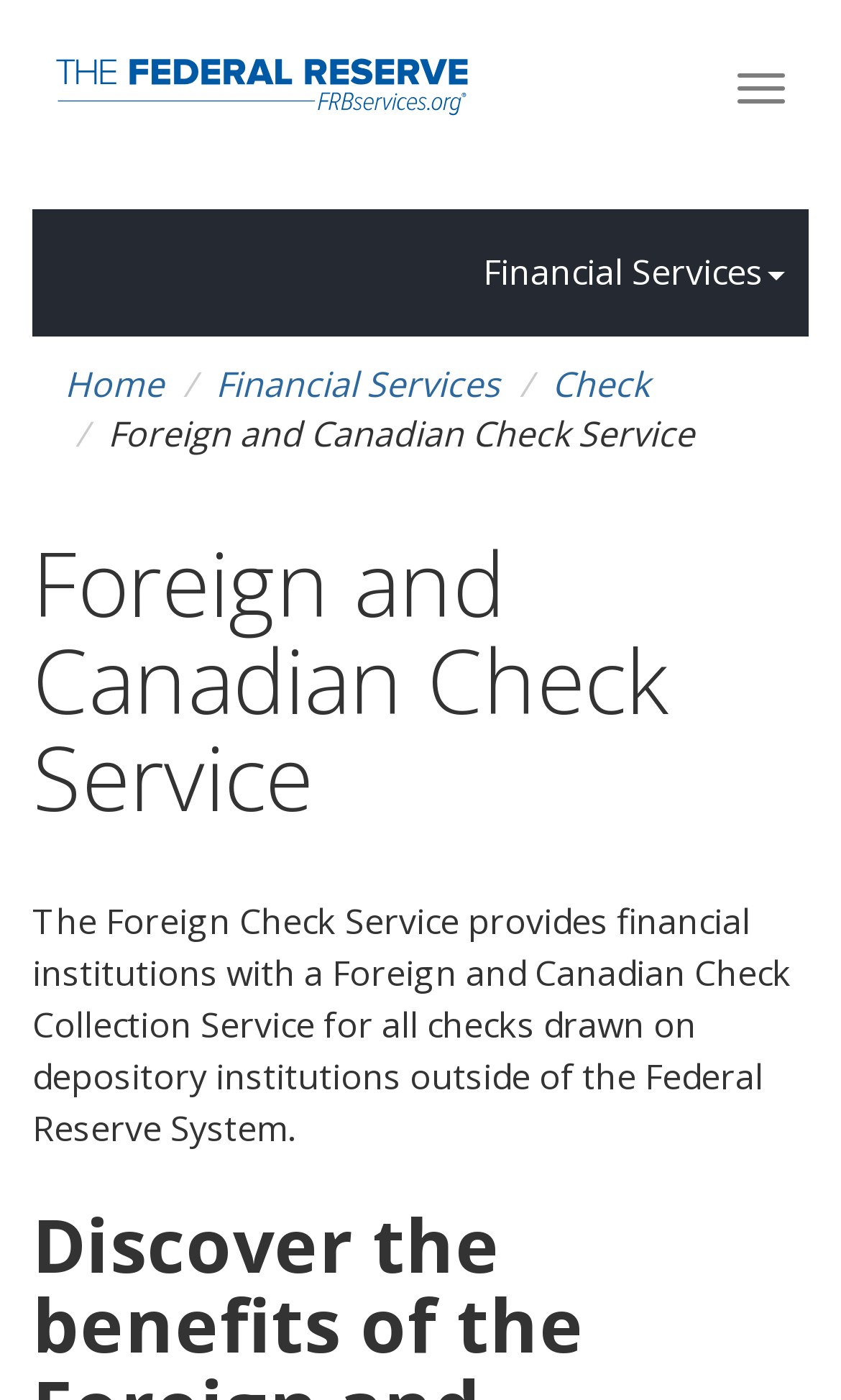Identify the headline of the webpage and generate its text content.

Foreign and Canadian Check Service